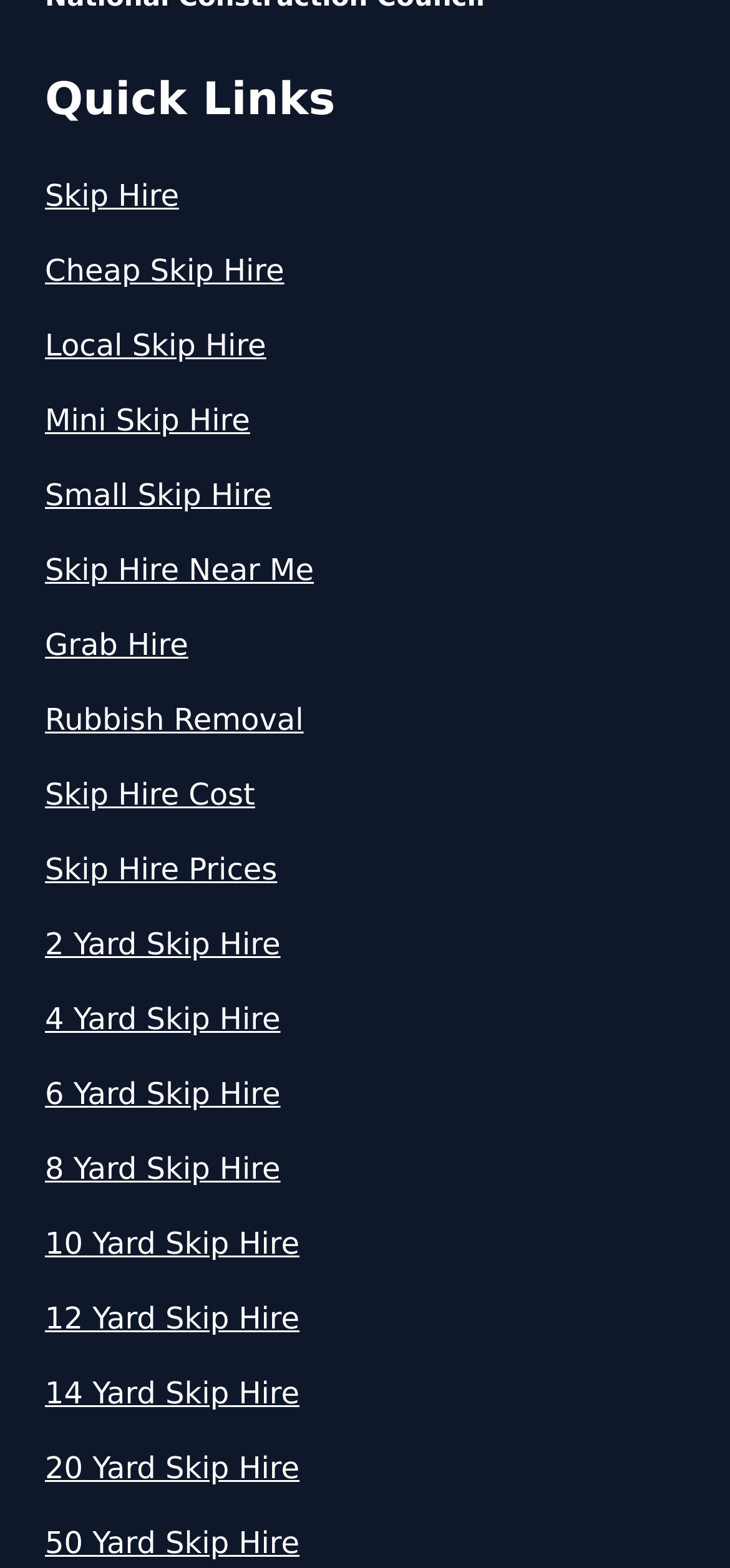How many skip hire options are available?
Using the information from the image, answer the question thoroughly.

I counted the number of links under the 'Quick Links' heading, which includes various skip hire options such as 'Skip Hire', 'Cheap Skip Hire', 'Local Skip Hire', and so on. There are 20 links in total, each representing a different skip hire option.